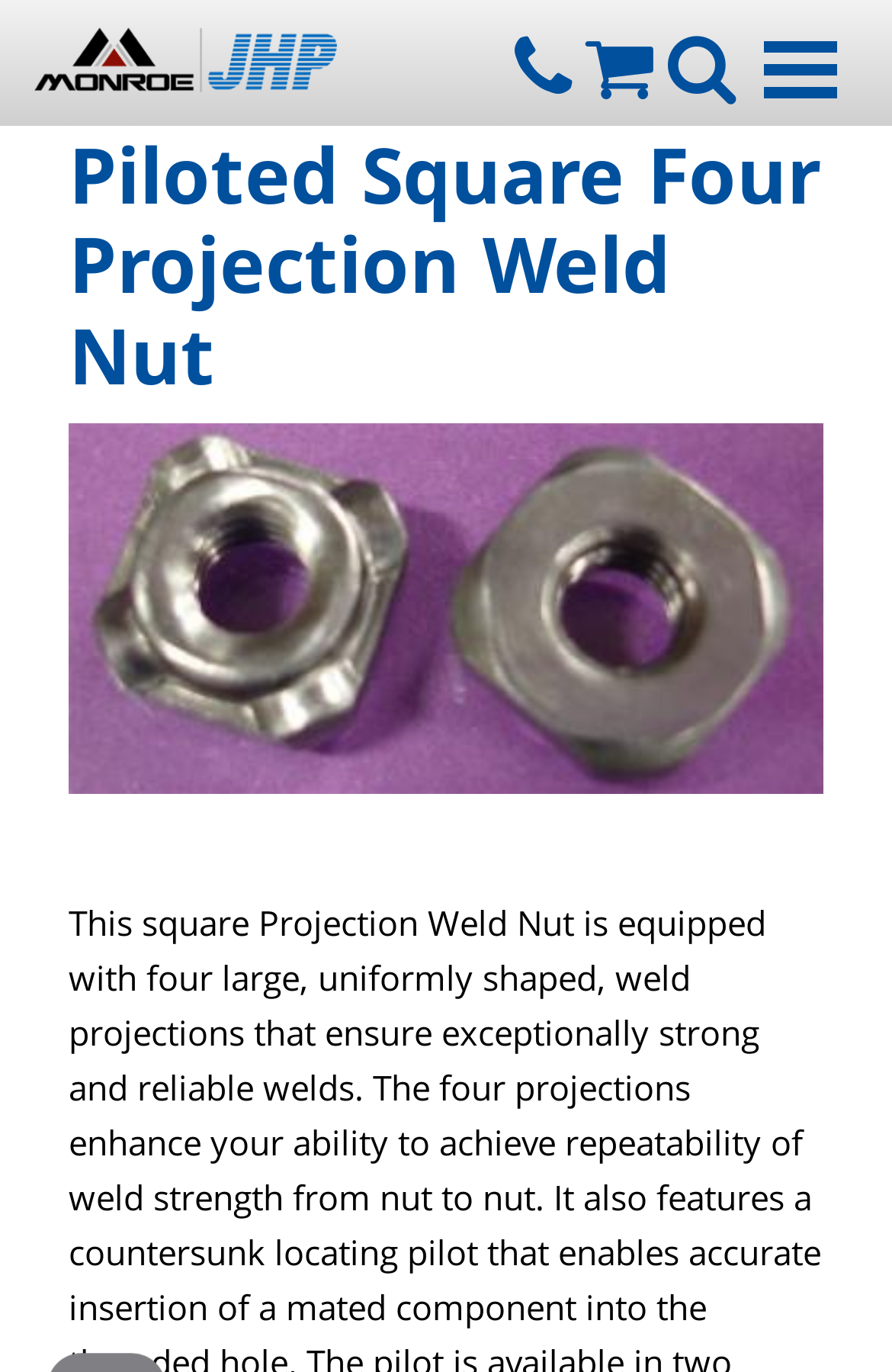How many icons are present in the top navigation?
Based on the image, respond with a single word or phrase.

4